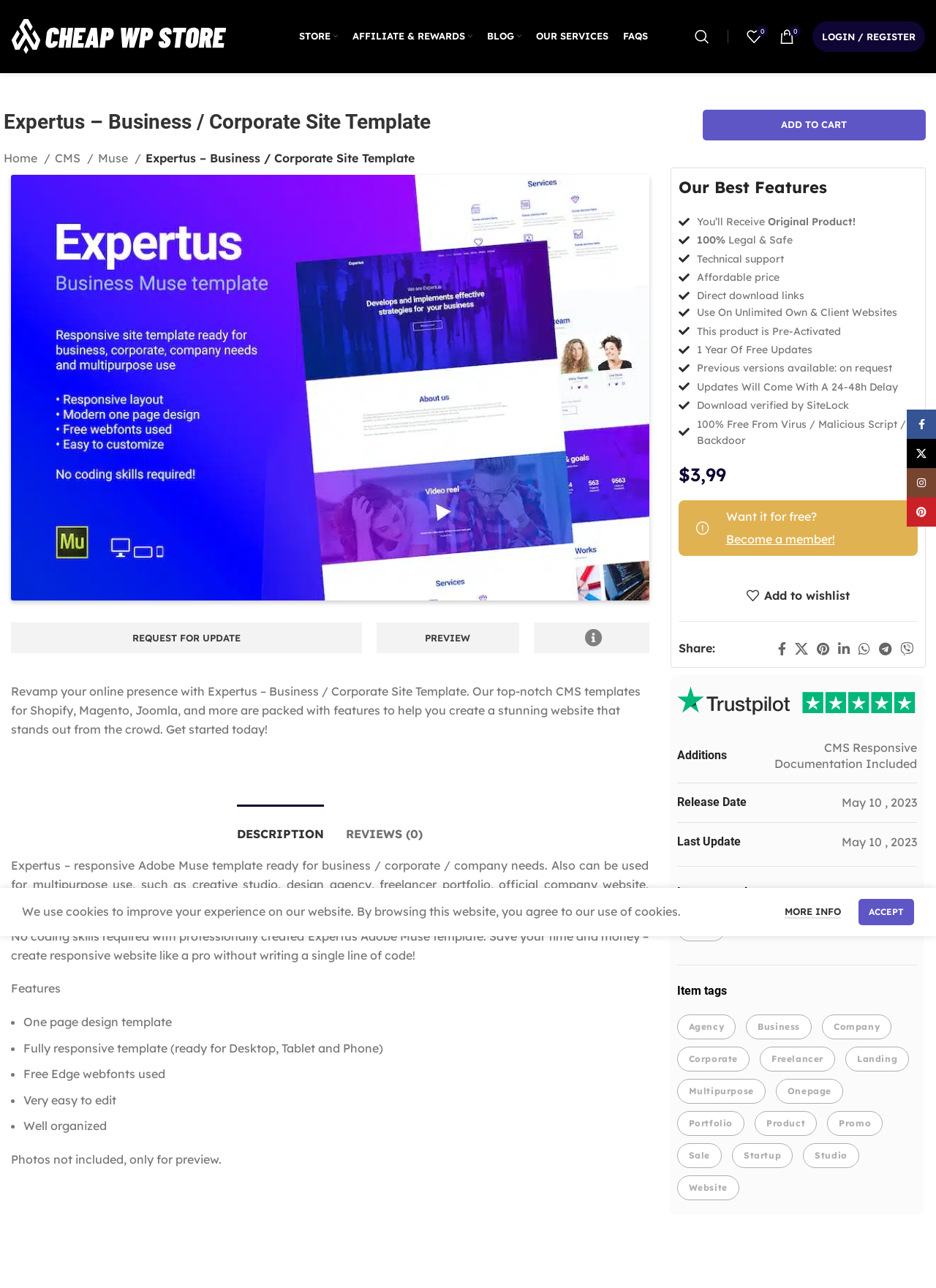Predict the bounding box coordinates of the area that should be clicked to accomplish the following instruction: "Click the 'Become a member!' link". The bounding box coordinates should consist of four float numbers between 0 and 1, i.e., [left, top, right, bottom].

[0.775, 0.411, 0.892, 0.426]